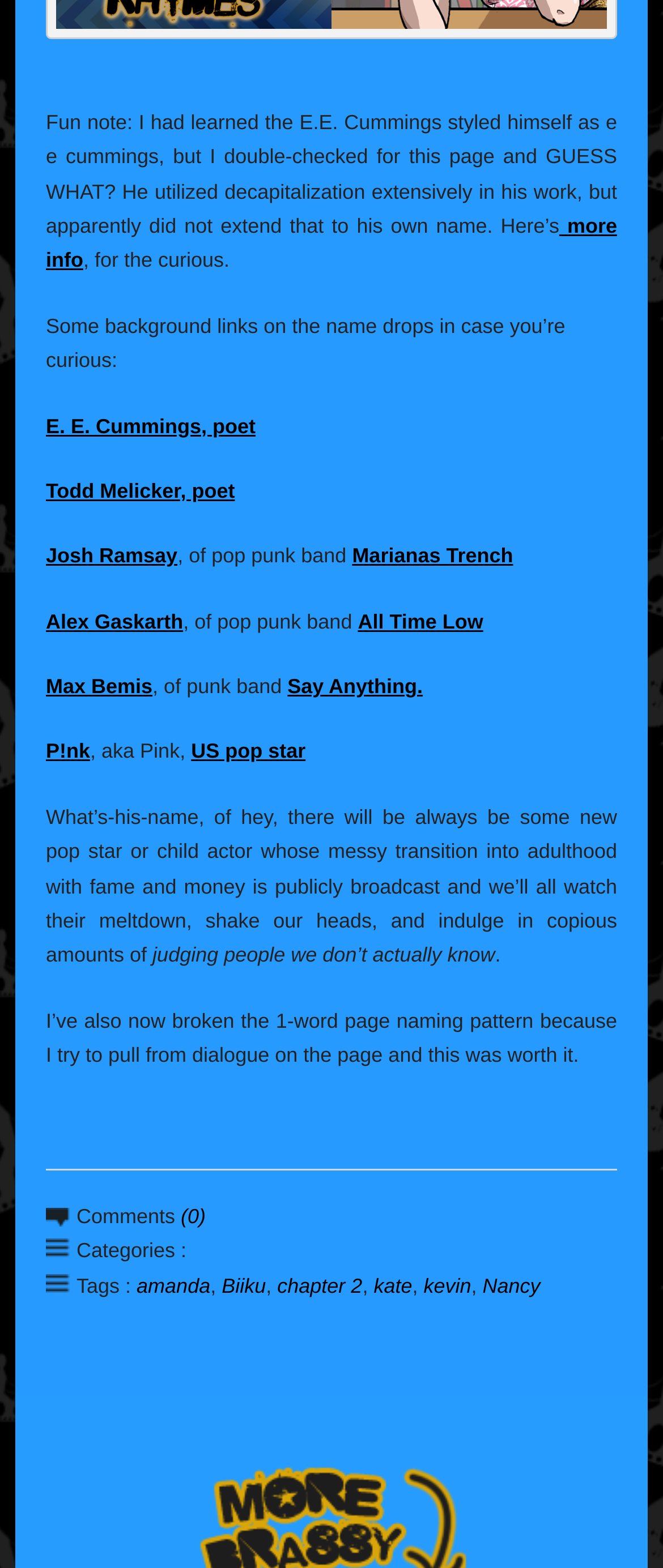Provide the bounding box coordinates of the area you need to click to execute the following instruction: "go to Nancy's page".

[0.728, 0.812, 0.815, 0.827]